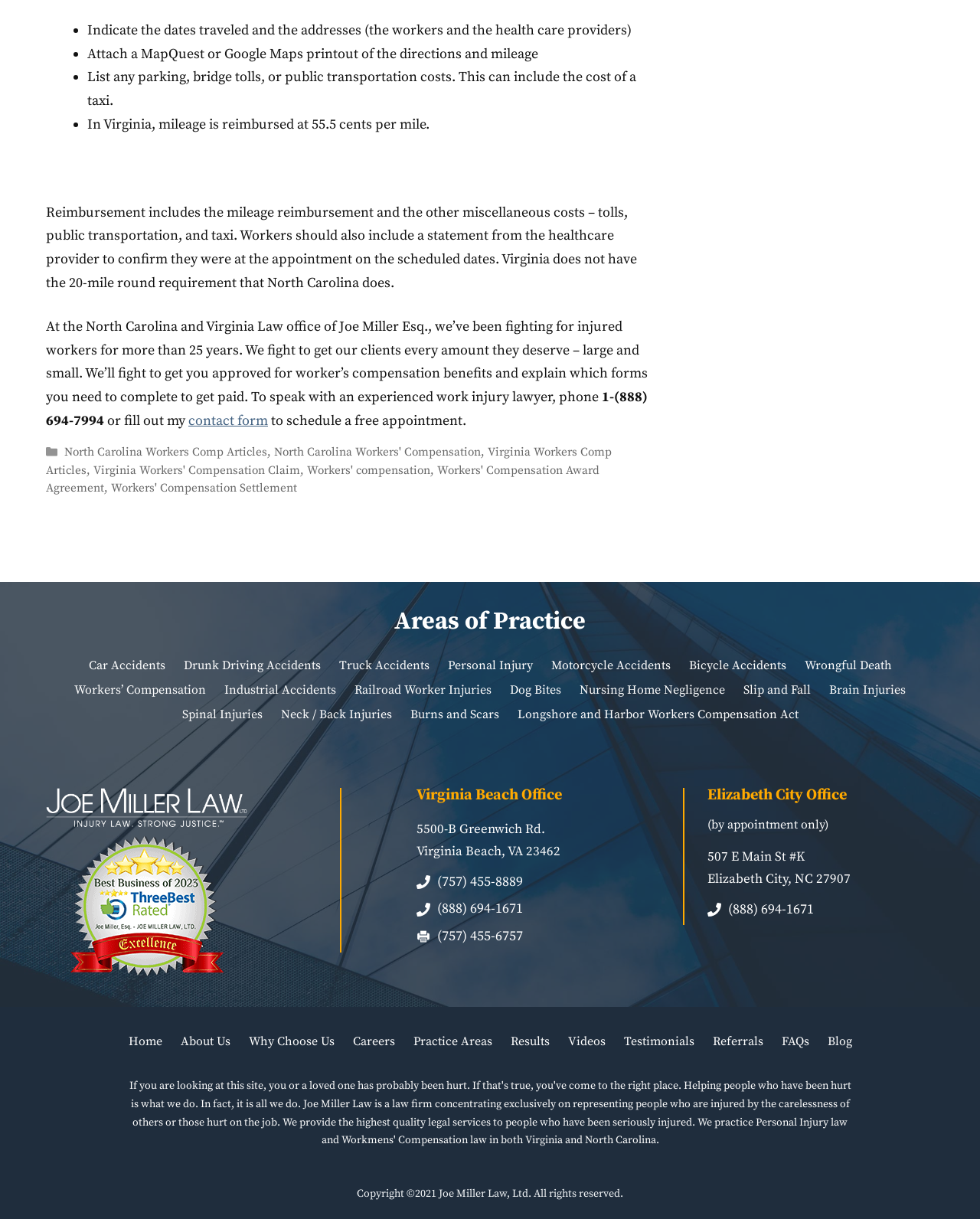Determine the bounding box coordinates for the UI element described. Format the coordinates as (top-left x, top-left y, bottom-right x, bottom-right y) and ensure all values are between 0 and 1. Element description: Nursing Home Negligence

[0.591, 0.56, 0.74, 0.572]